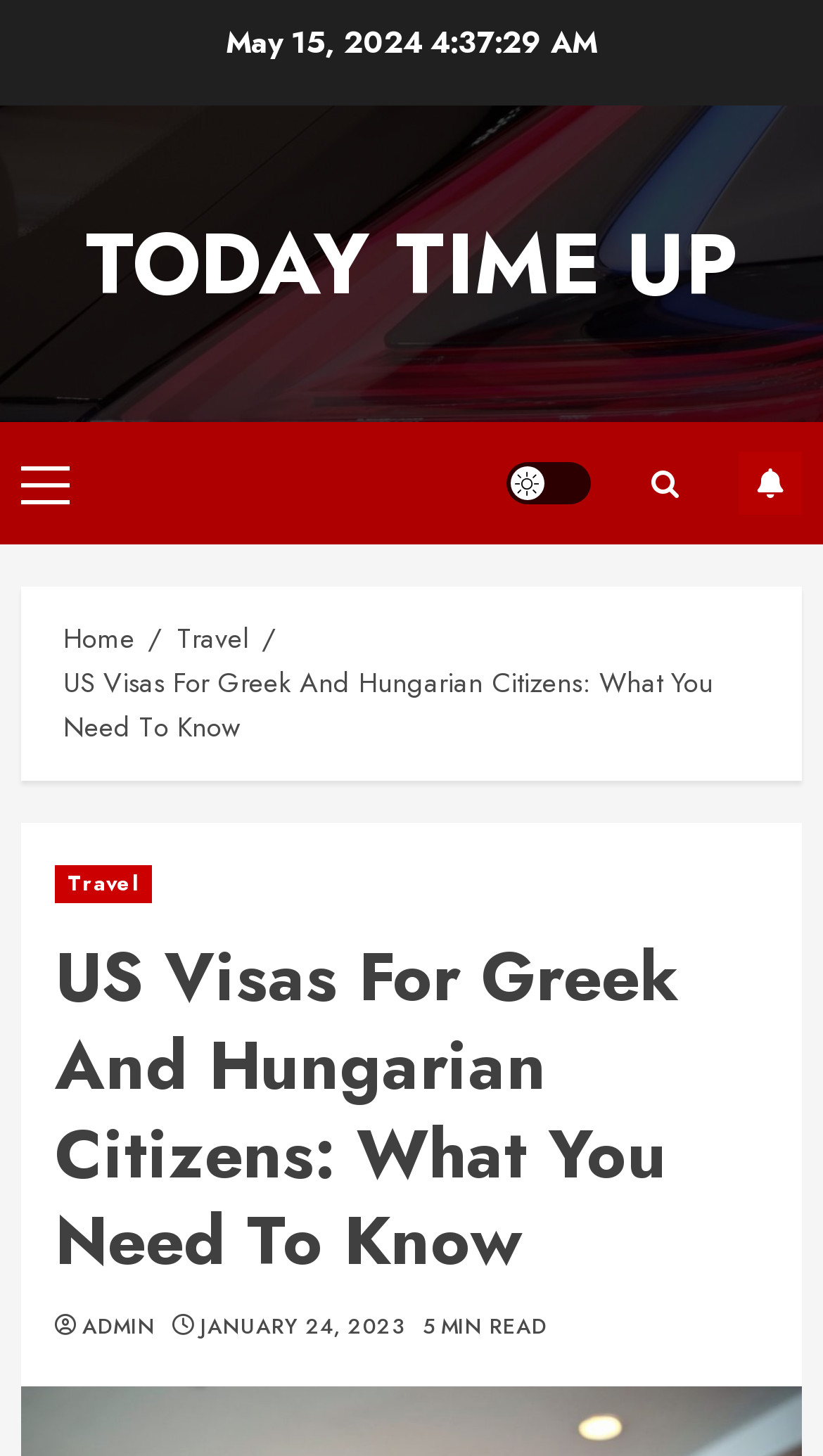Can you determine the main header of this webpage?

US Visas For Greek And Hungarian Citizens: What You Need To Know